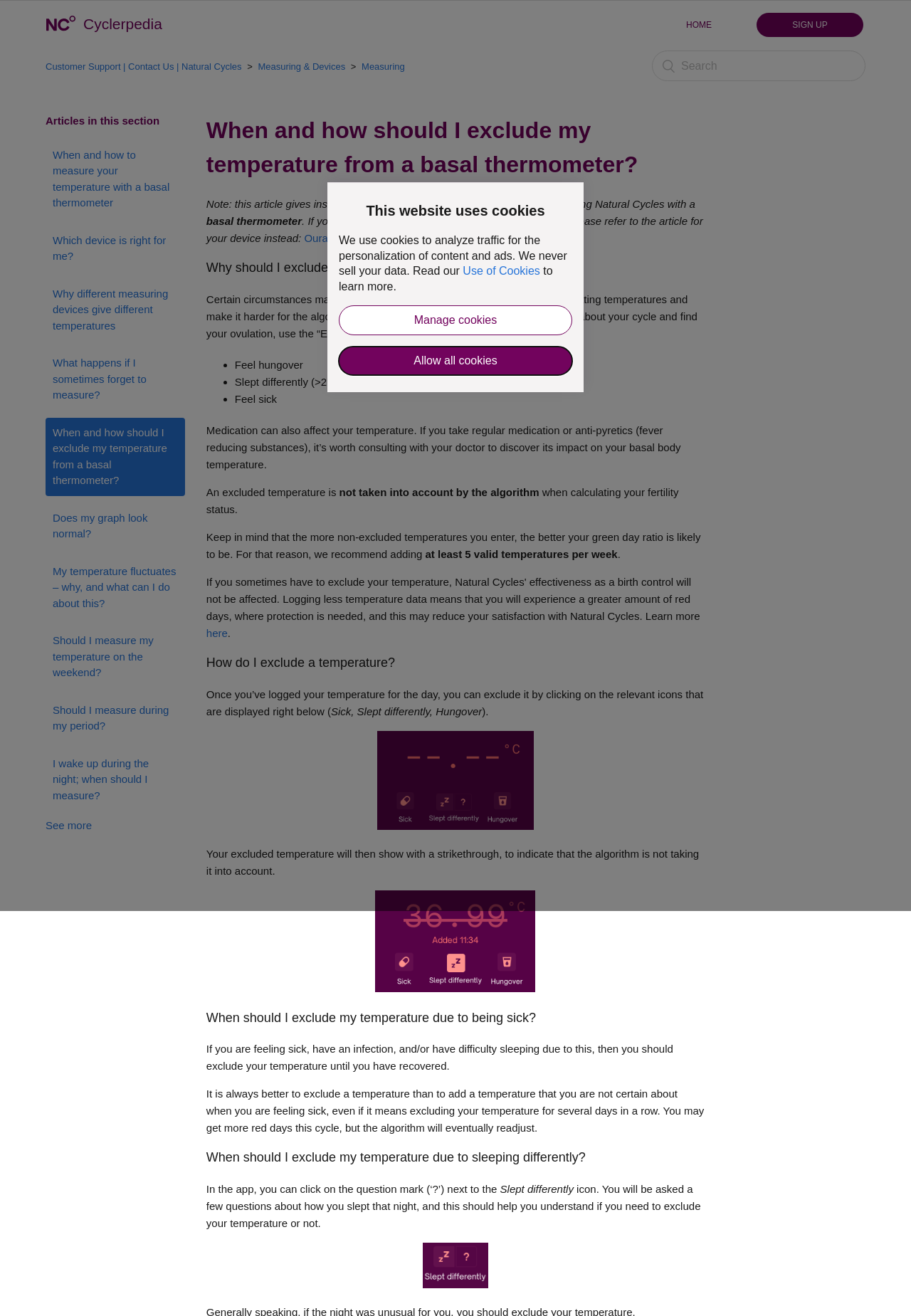Respond to the question below with a concise word or phrase:
How many valid temperatures per week are recommended?

At least 5